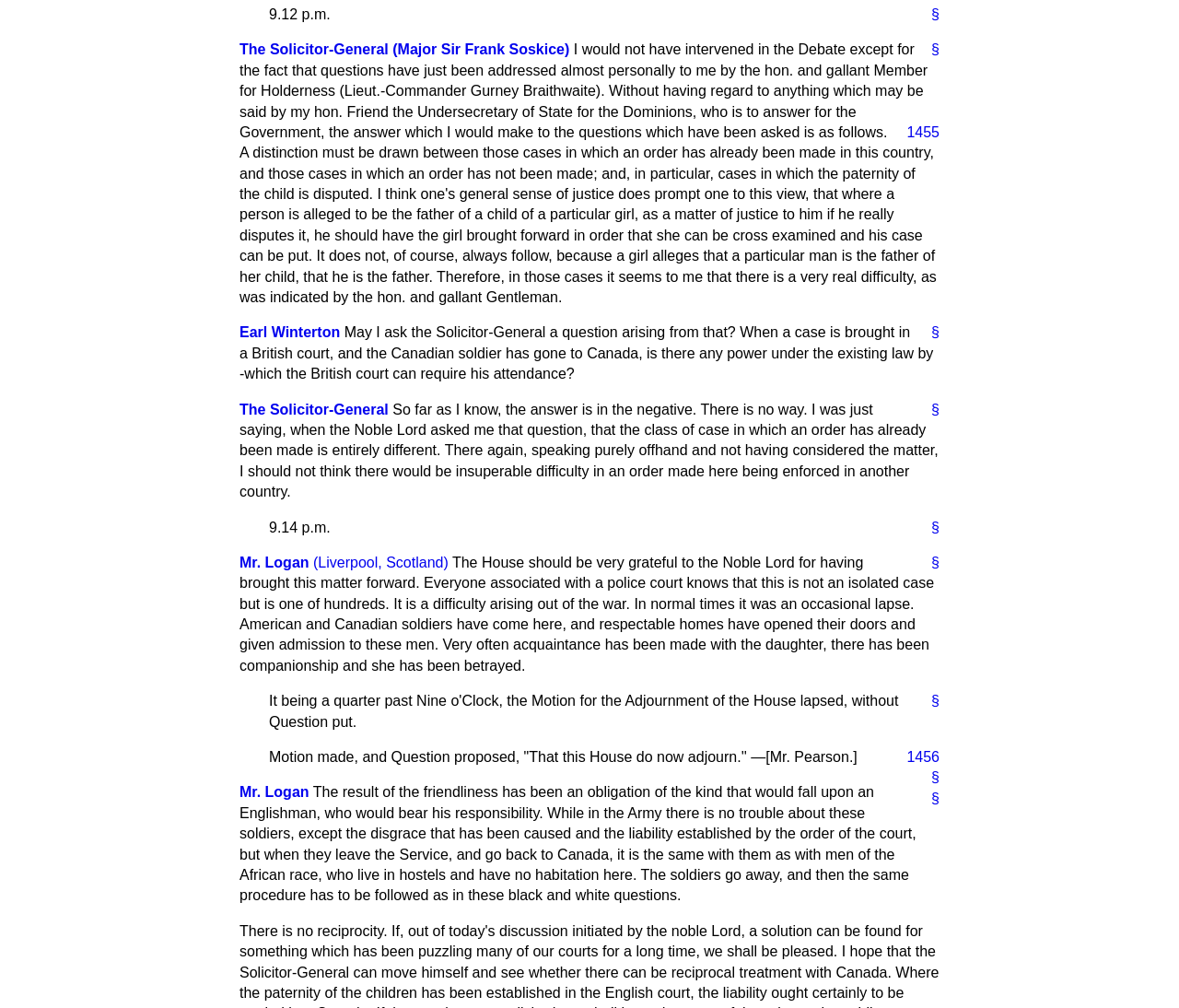Please identify the bounding box coordinates of the element that needs to be clicked to perform the following instruction: "Click the link 'The Solicitor-General (Major Sir Frank Soskice)'".

[0.203, 0.041, 0.483, 0.057]